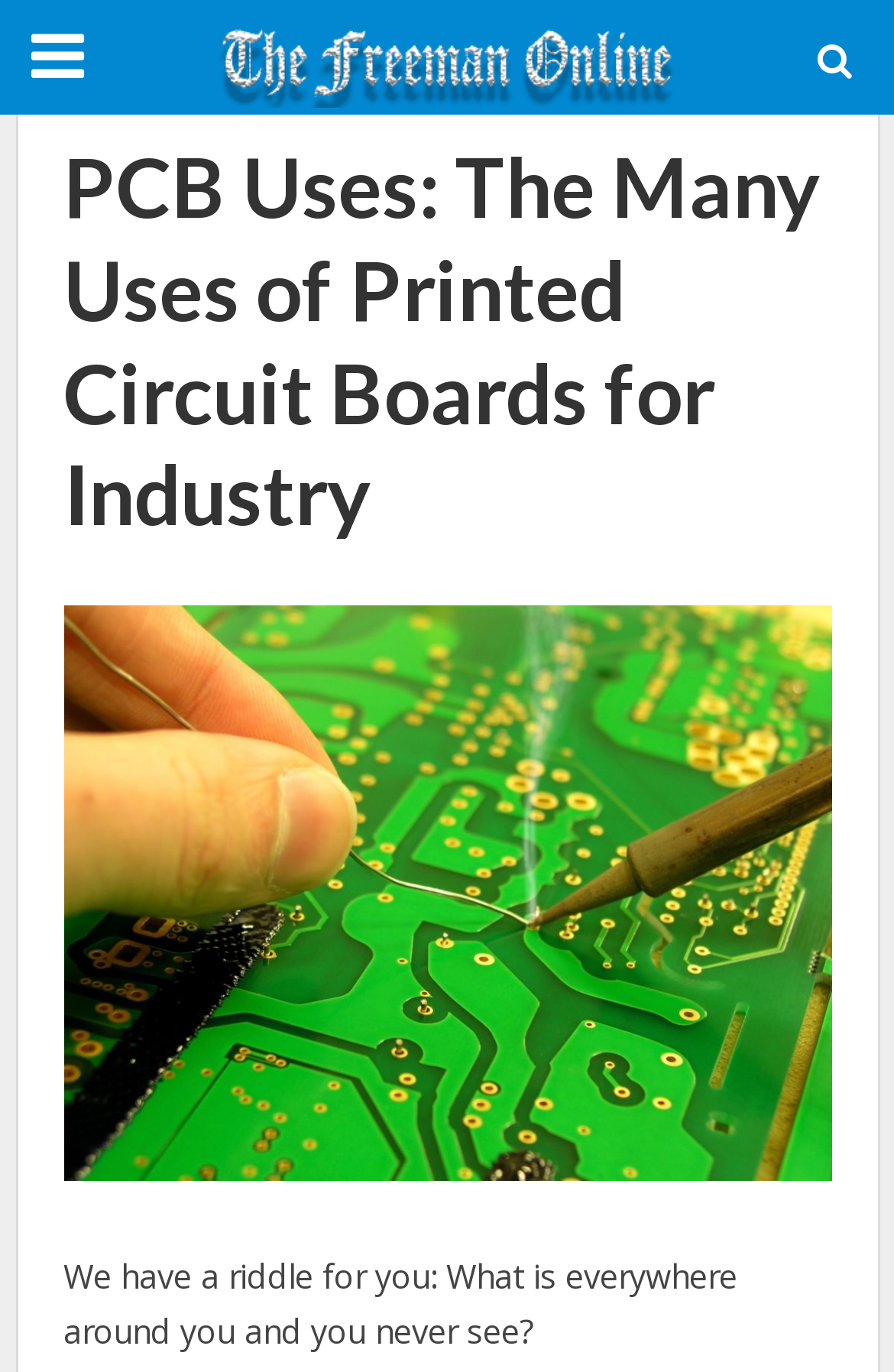Please respond to the question using a single word or phrase:
What is the topic of the webpage?

PCB uses